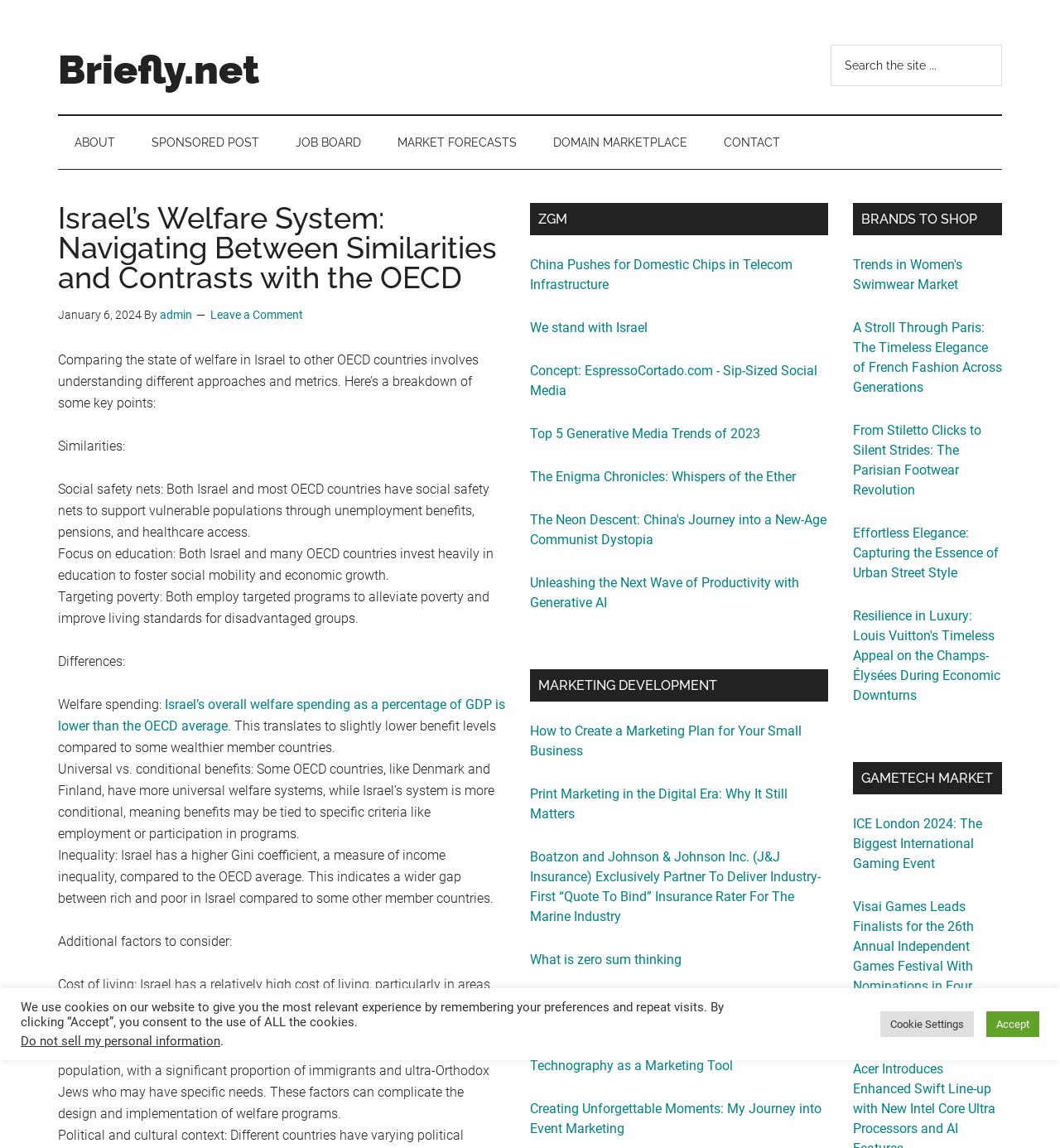Extract the main heading text from the webpage.

Israel’s Welfare System: Navigating Between Similarities and Contrasts with the OECD